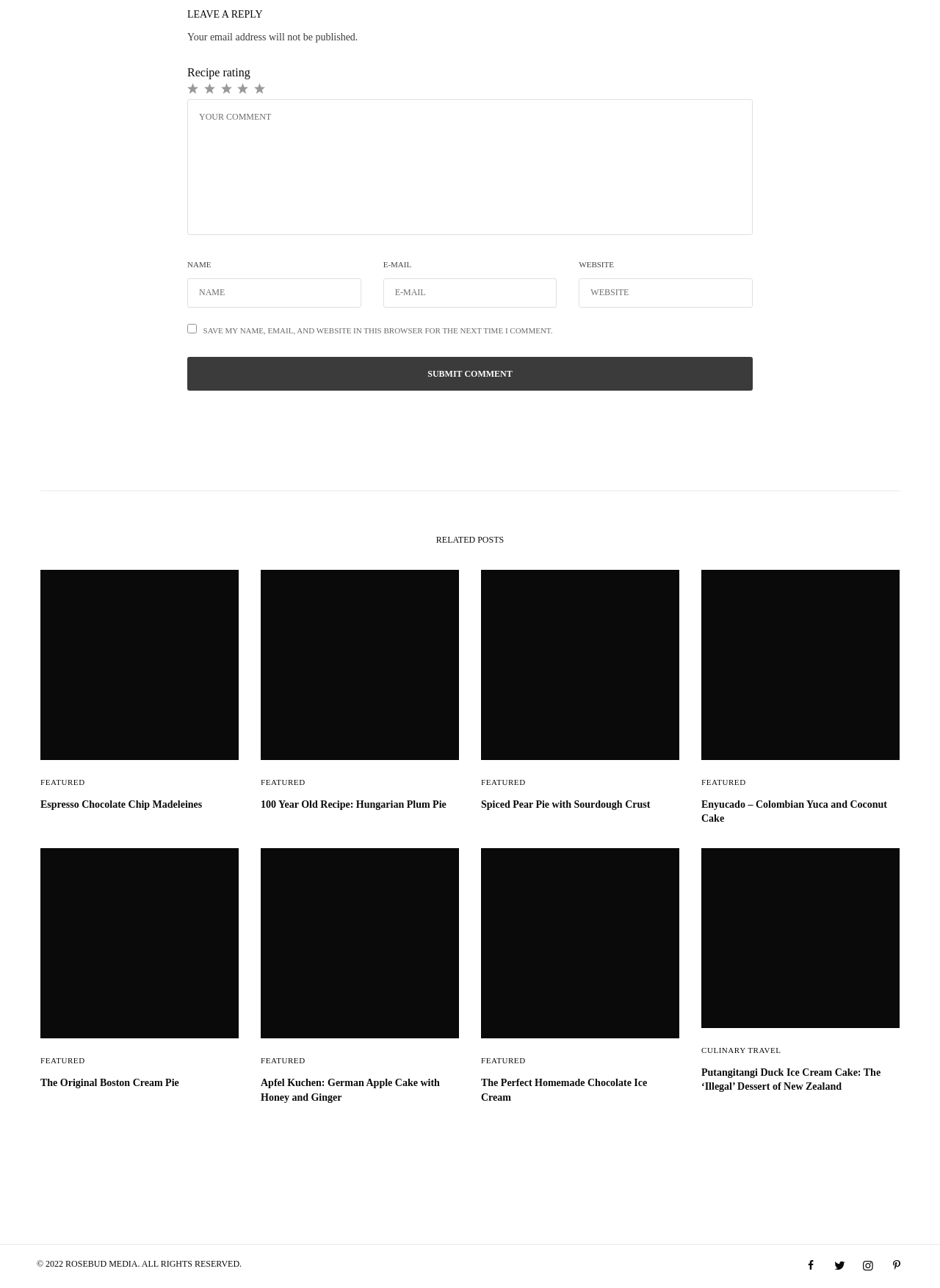Please provide the bounding box coordinates for the element that needs to be clicked to perform the following instruction: "Submit the comment". The coordinates should be given as four float numbers between 0 and 1, i.e., [left, top, right, bottom].

[0.199, 0.277, 0.801, 0.303]